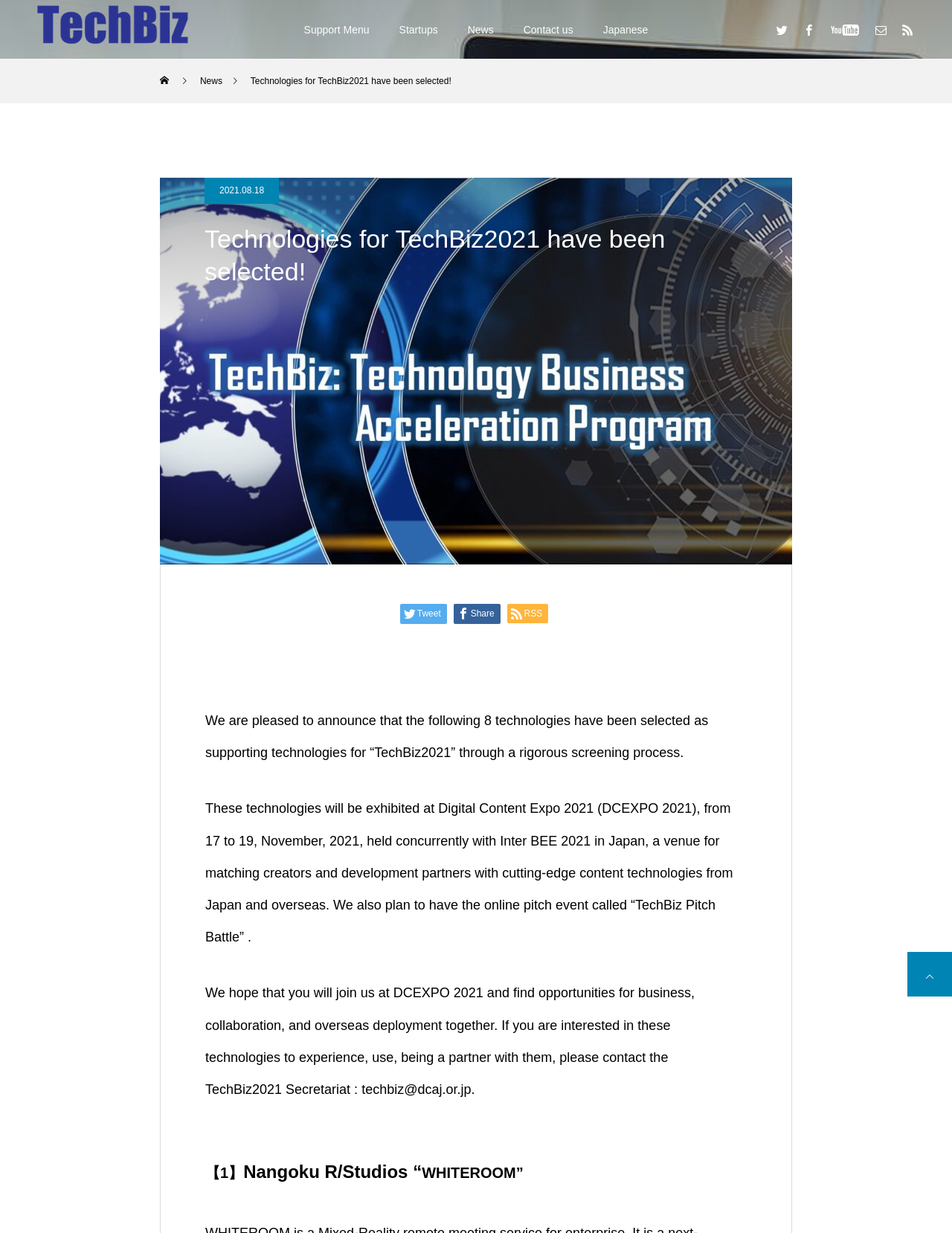Identify the bounding box coordinates for the element you need to click to achieve the following task: "Click the 'Digital Marketing Strategy' link". Provide the bounding box coordinates as four float numbers between 0 and 1, in the form [left, top, right, bottom].

None